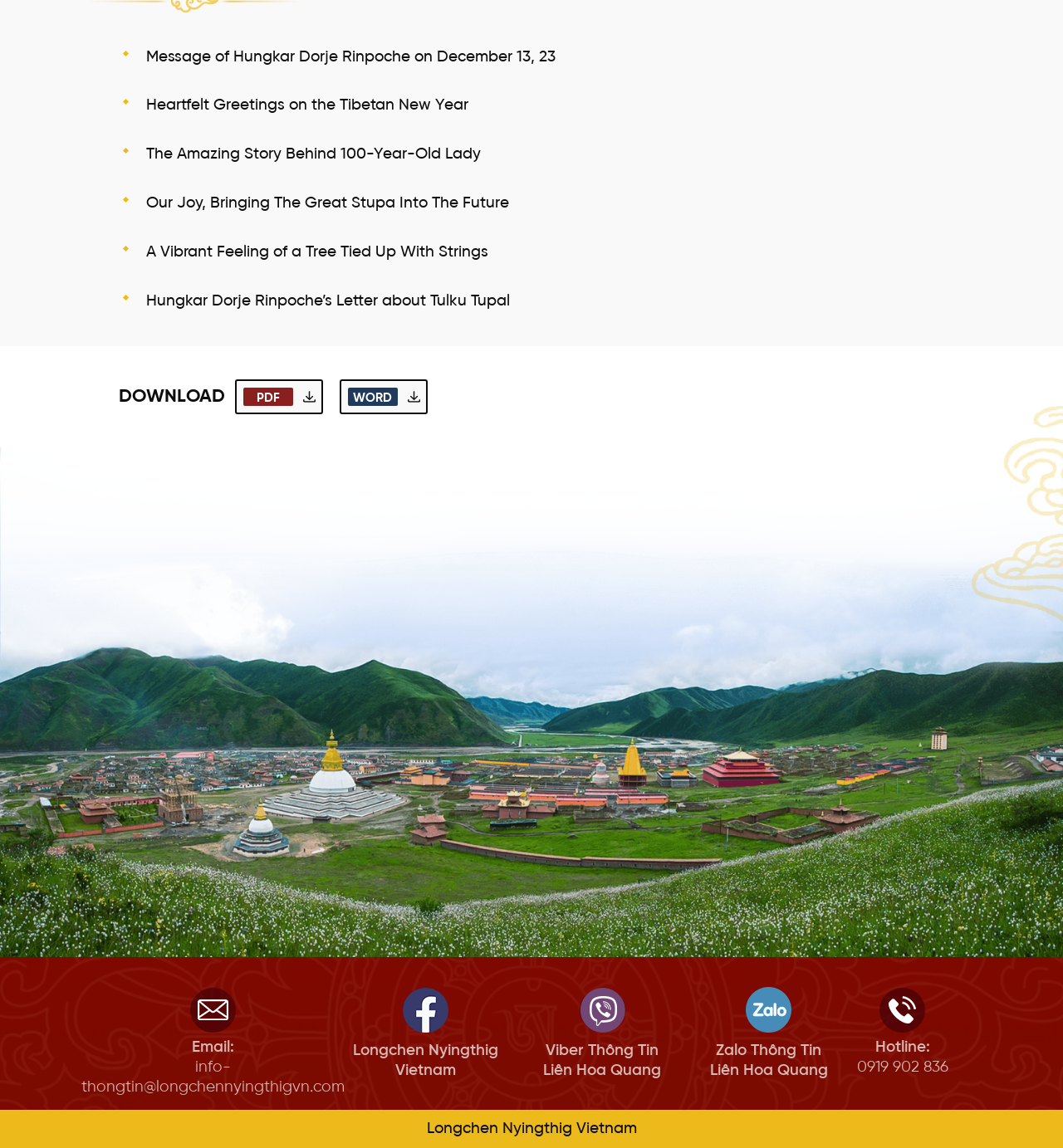Please determine the bounding box coordinates, formatted as (top-left x, top-left y, bottom-right x, bottom-right y), with all values as floating point numbers between 0 and 1. Identify the bounding box of the region described as: parent_node: Viber Thông Tin

[0.508, 0.86, 0.626, 0.941]